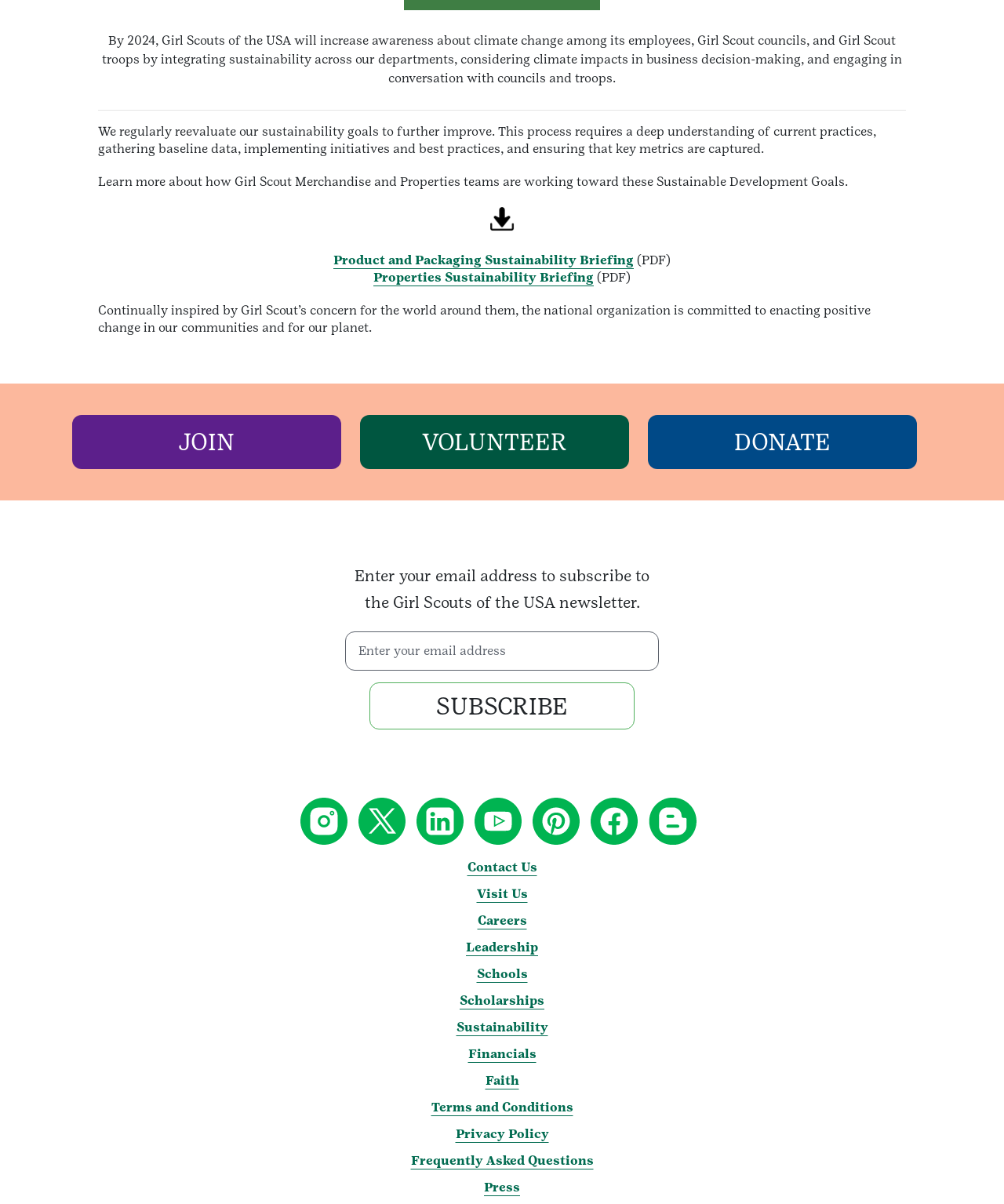Specify the bounding box coordinates for the region that must be clicked to perform the given instruction: "Join the Girl Scouts".

[0.071, 0.345, 0.339, 0.39]